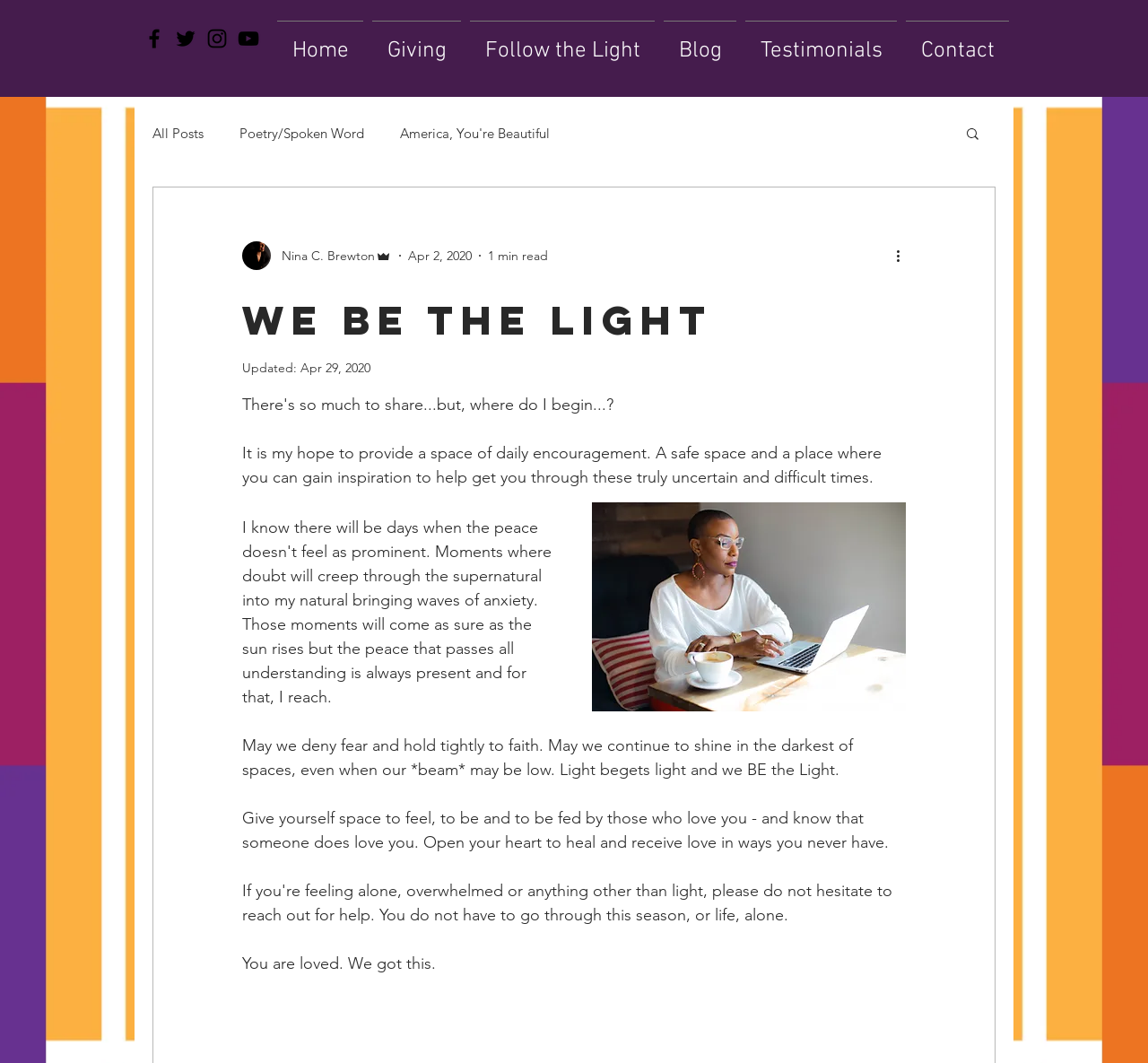Determine the bounding box coordinates for the HTML element described here: "aria-label="Black Instagram Icon"".

[0.178, 0.024, 0.2, 0.048]